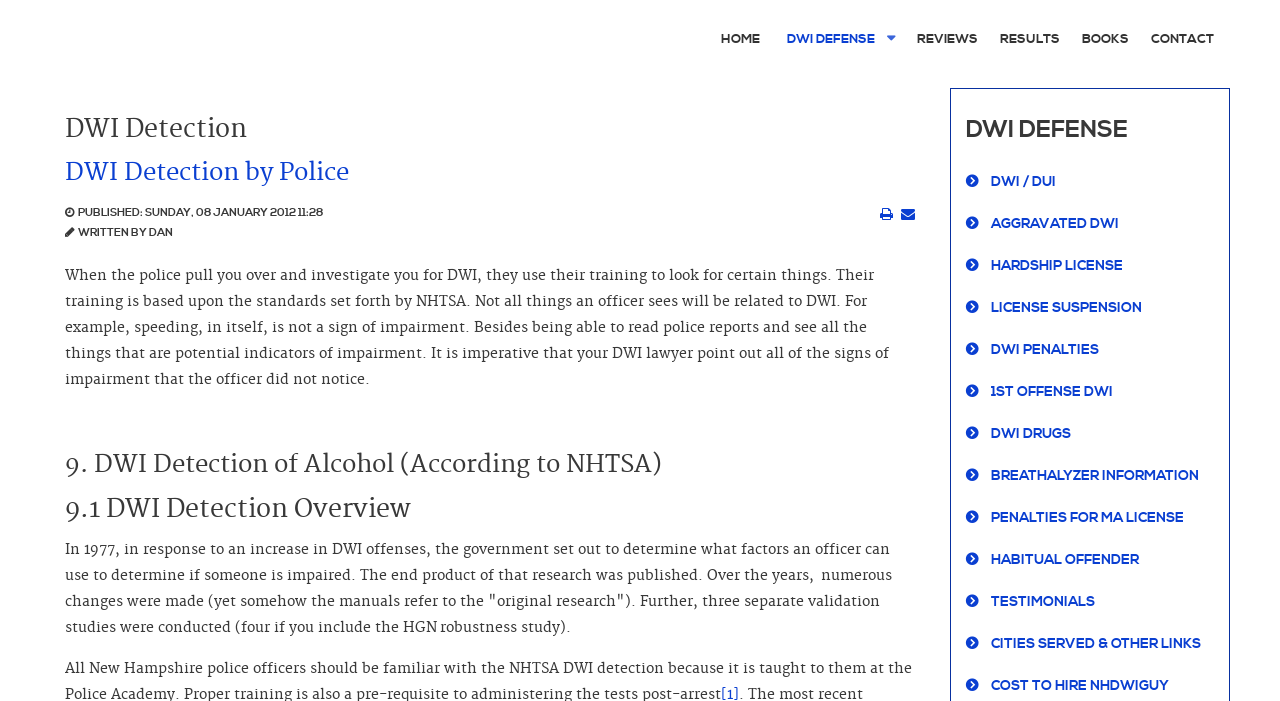Please find the bounding box for the UI component described as follows: "Penalties for MA License".

[0.743, 0.712, 0.96, 0.764]